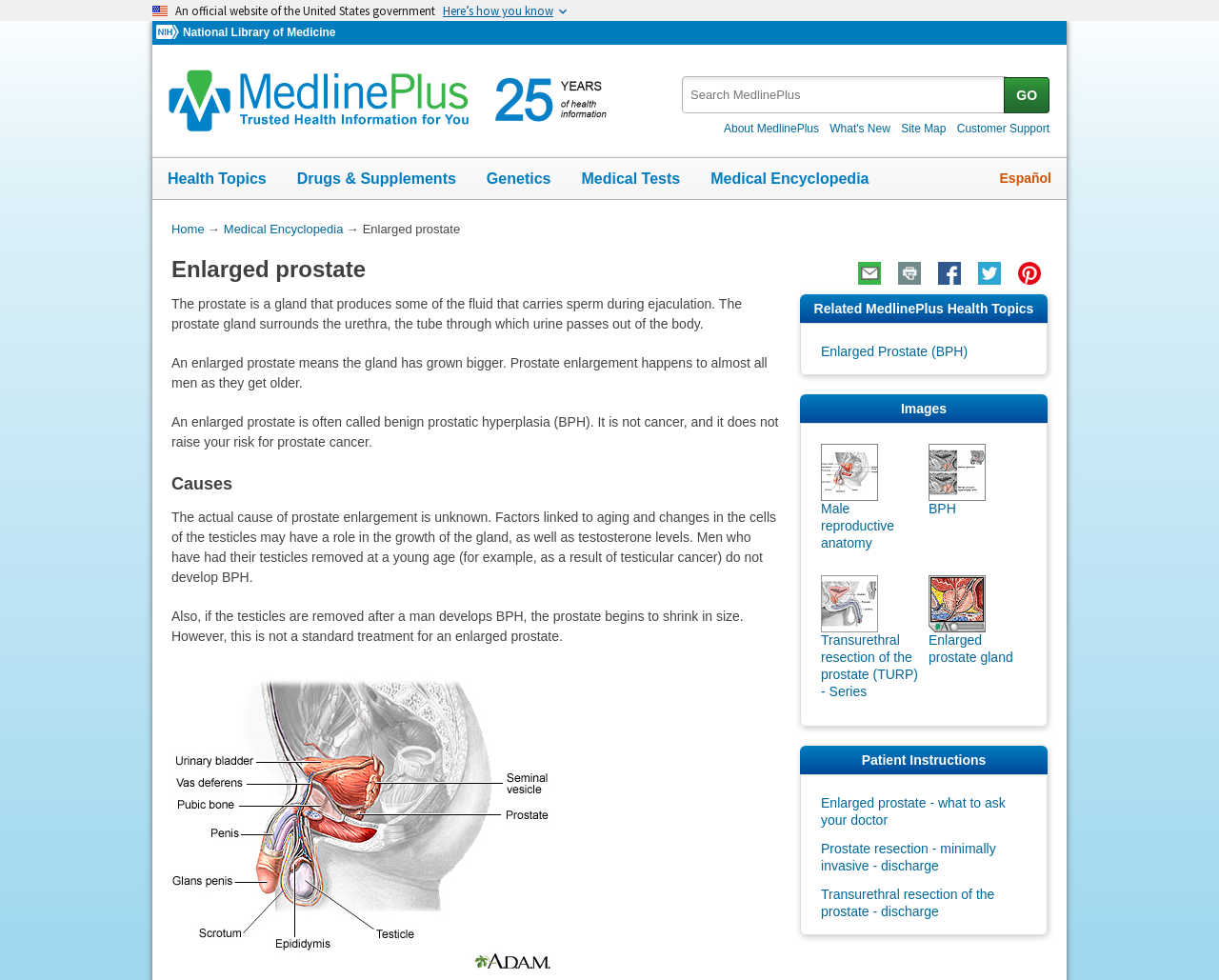Identify the bounding box coordinates for the region of the element that should be clicked to carry out the instruction: "Search MedlinePlus". The bounding box coordinates should be four float numbers between 0 and 1, i.e., [left, top, right, bottom].

[0.548, 0.064, 0.861, 0.116]